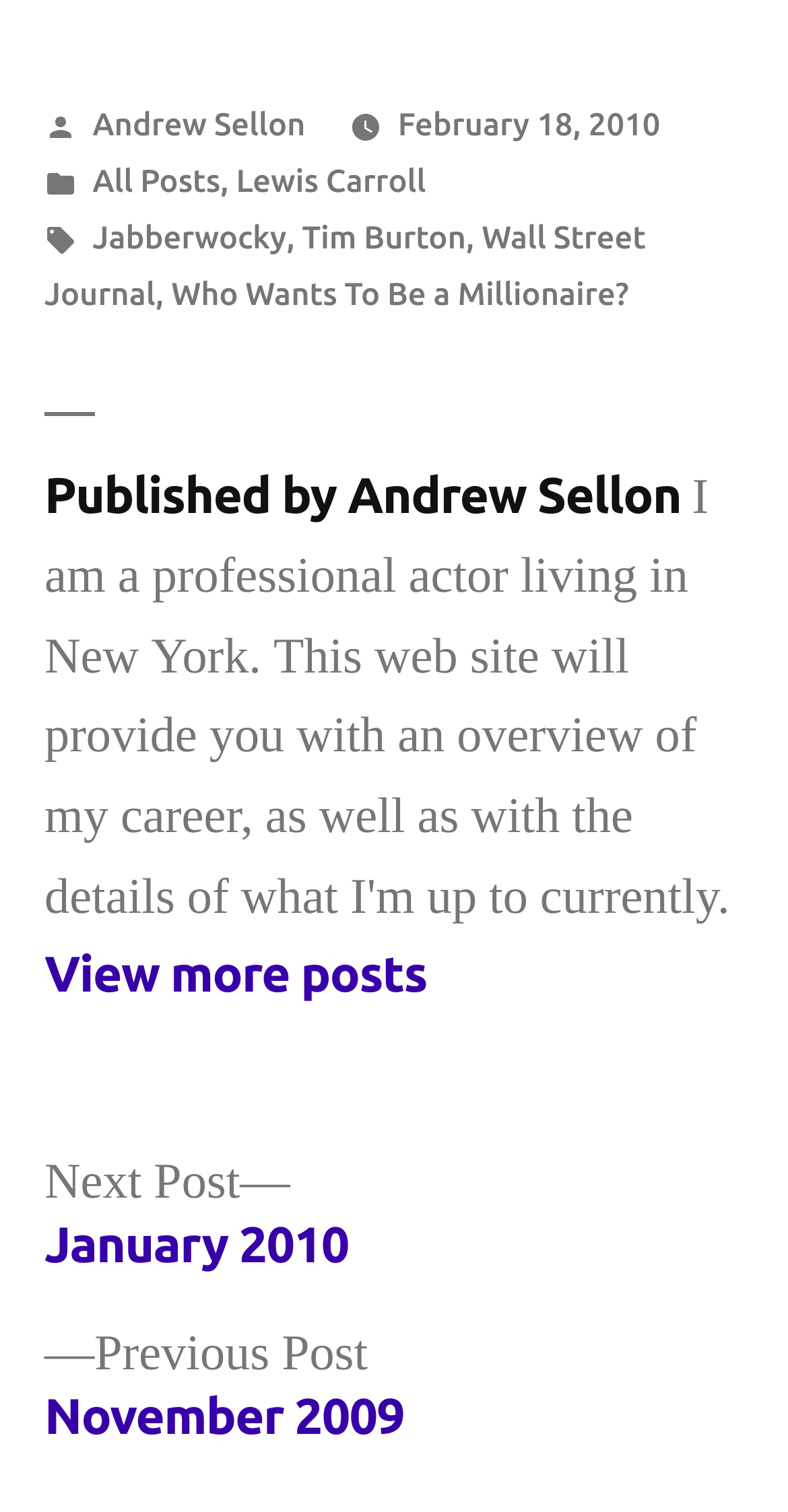Determine the bounding box coordinates for the region that must be clicked to execute the following instruction: "View author's profile".

[0.117, 0.069, 0.388, 0.093]